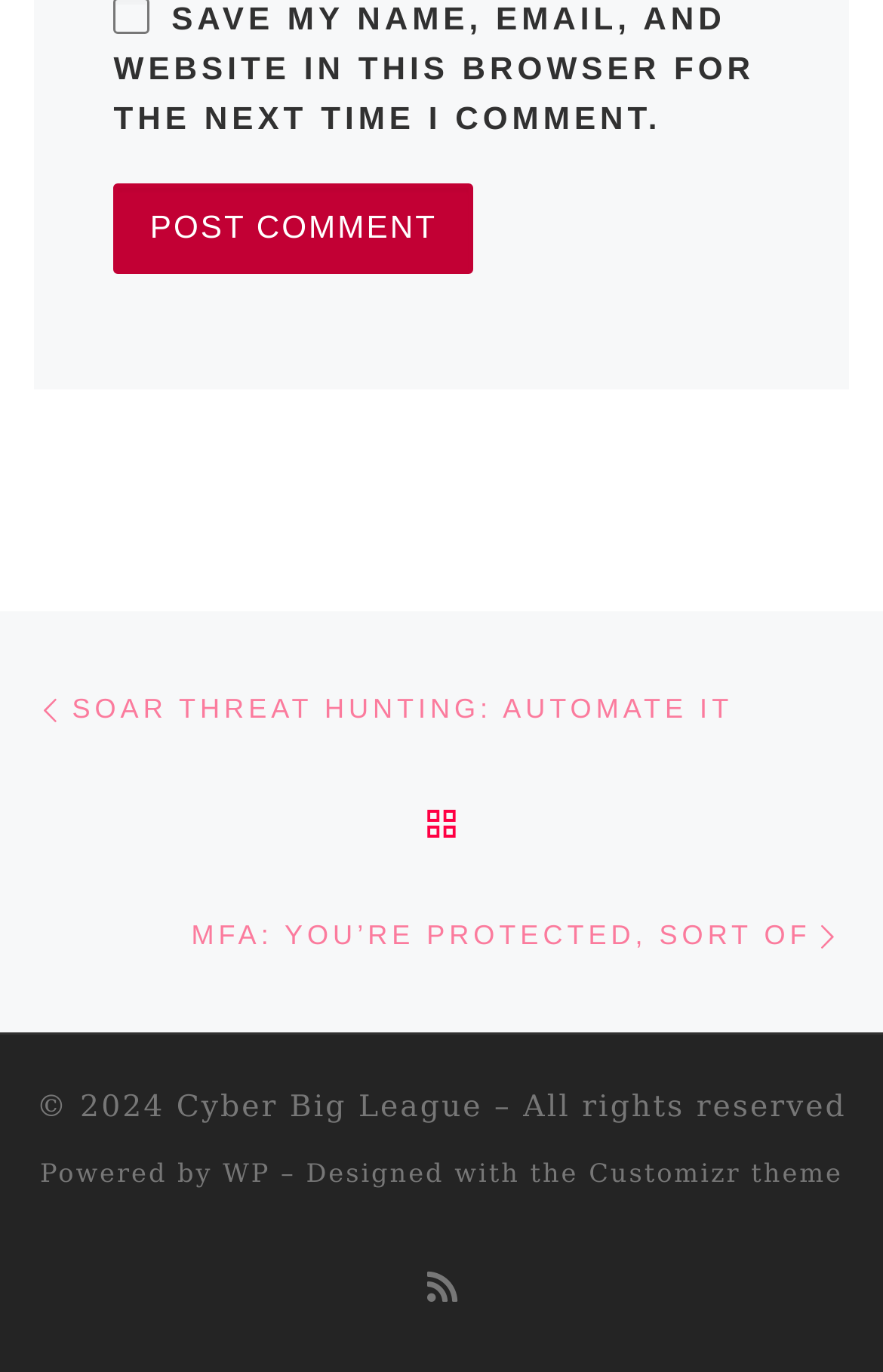Using floating point numbers between 0 and 1, provide the bounding box coordinates in the format (top-left x, top-left y, bottom-right x, bottom-right y). Locate the UI element described here: Customizr theme

[0.667, 0.844, 0.955, 0.866]